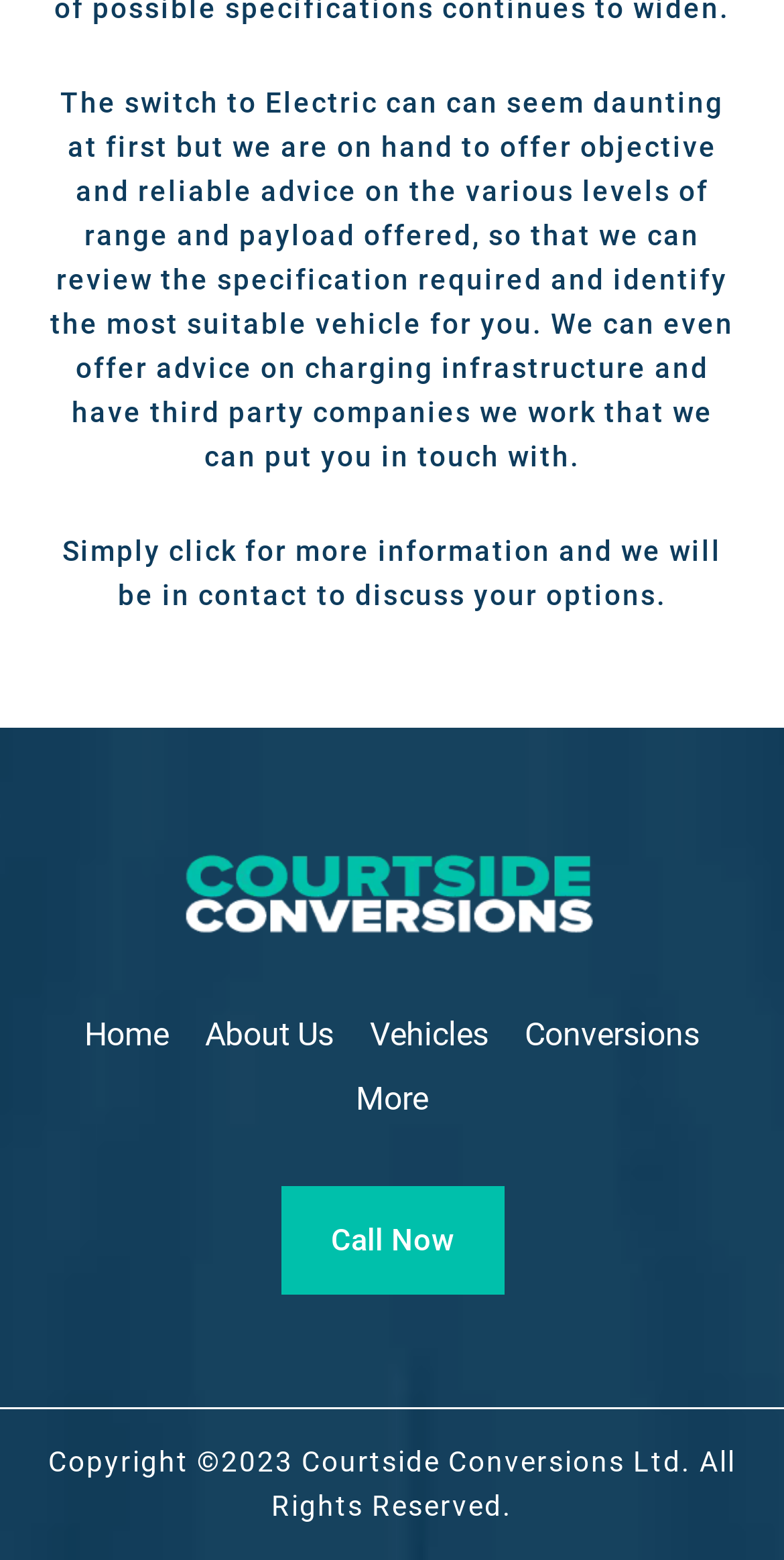Provide a single word or phrase answer to the question: 
Is there a call to action?

Yes